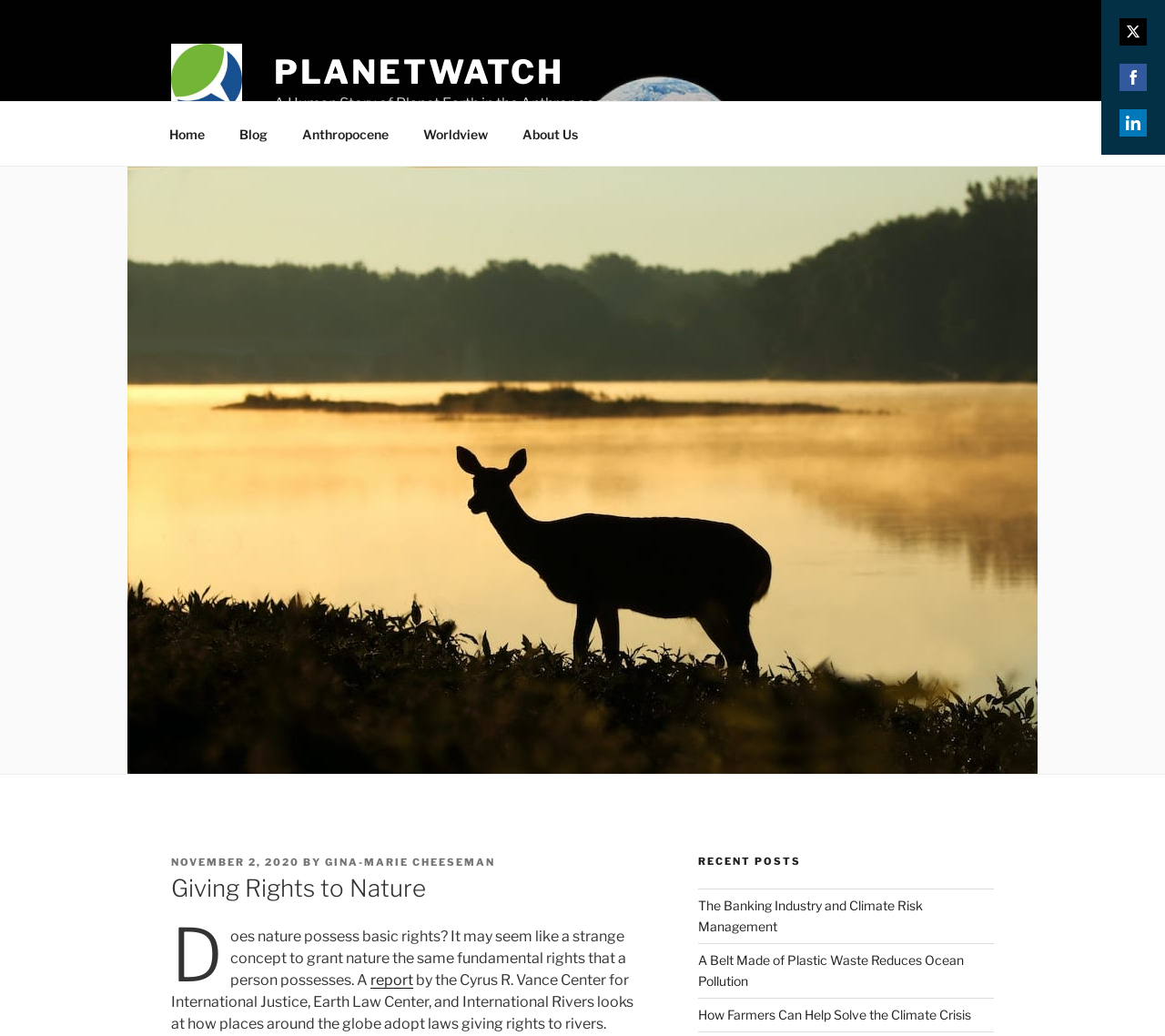Please find the bounding box for the UI component described as follows: "November 2, 2020November 2, 2020".

[0.147, 0.826, 0.257, 0.838]